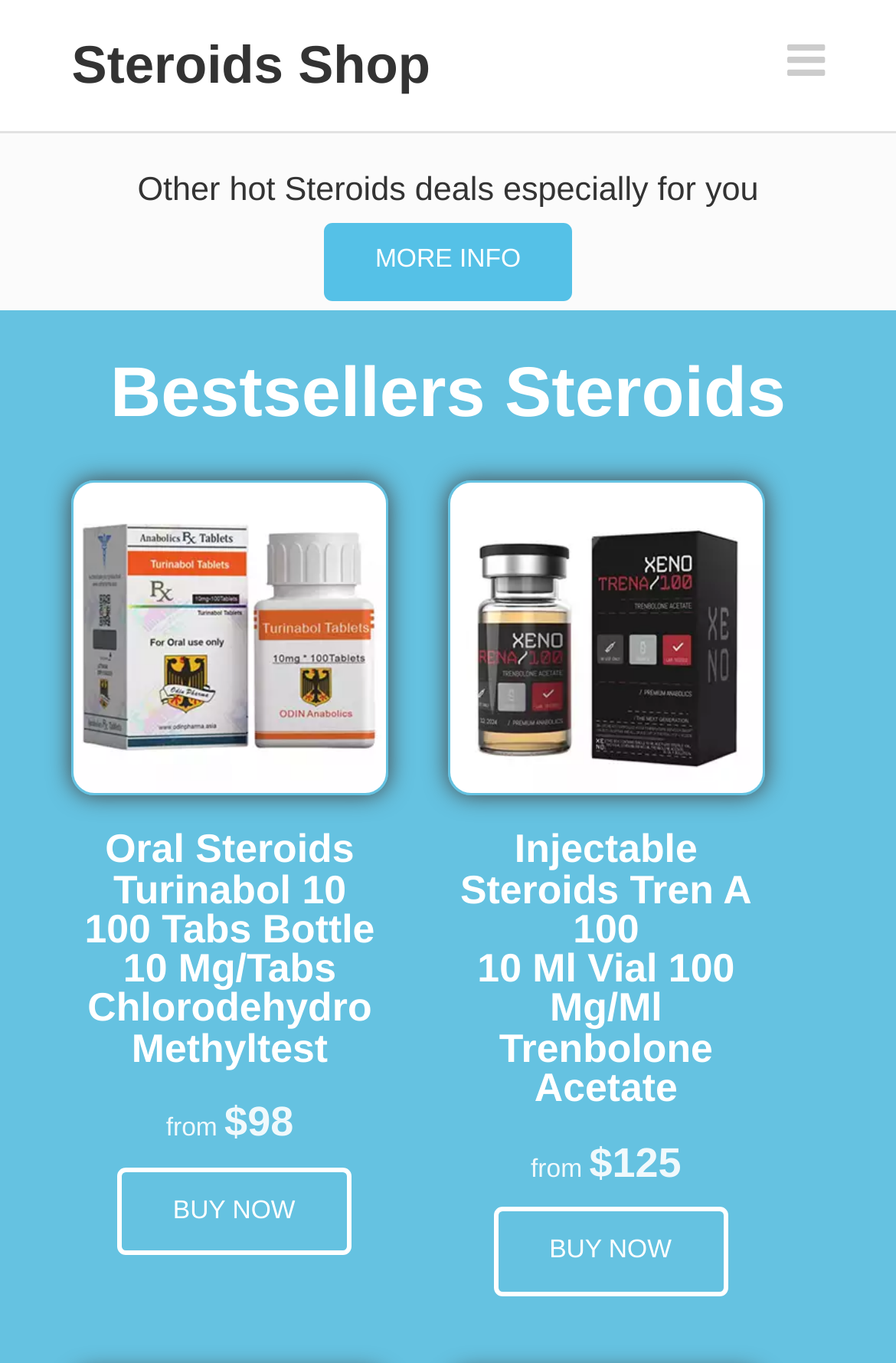Based on the element description "Buy now", predict the bounding box coordinates of the UI element.

[0.13, 0.857, 0.392, 0.921]